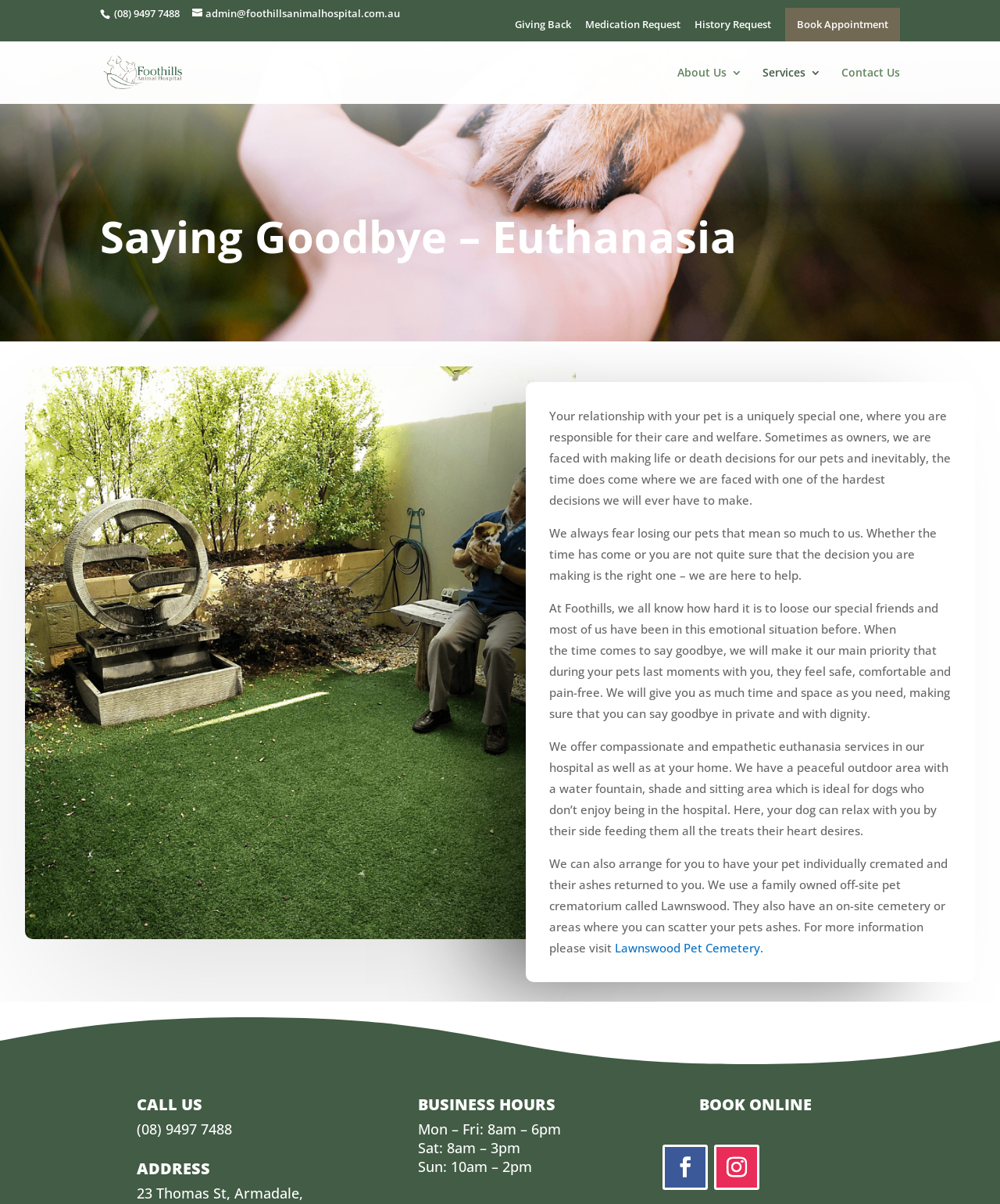What is the purpose of the outdoor area at Foothills Animal Hospital?
Carefully examine the image and provide a detailed answer to the question.

I found this information by reading the paragraph that mentions the outdoor area, which states that it is ideal for dogs who don't enjoy being in the hospital, and that owners can feed their dogs treats there.